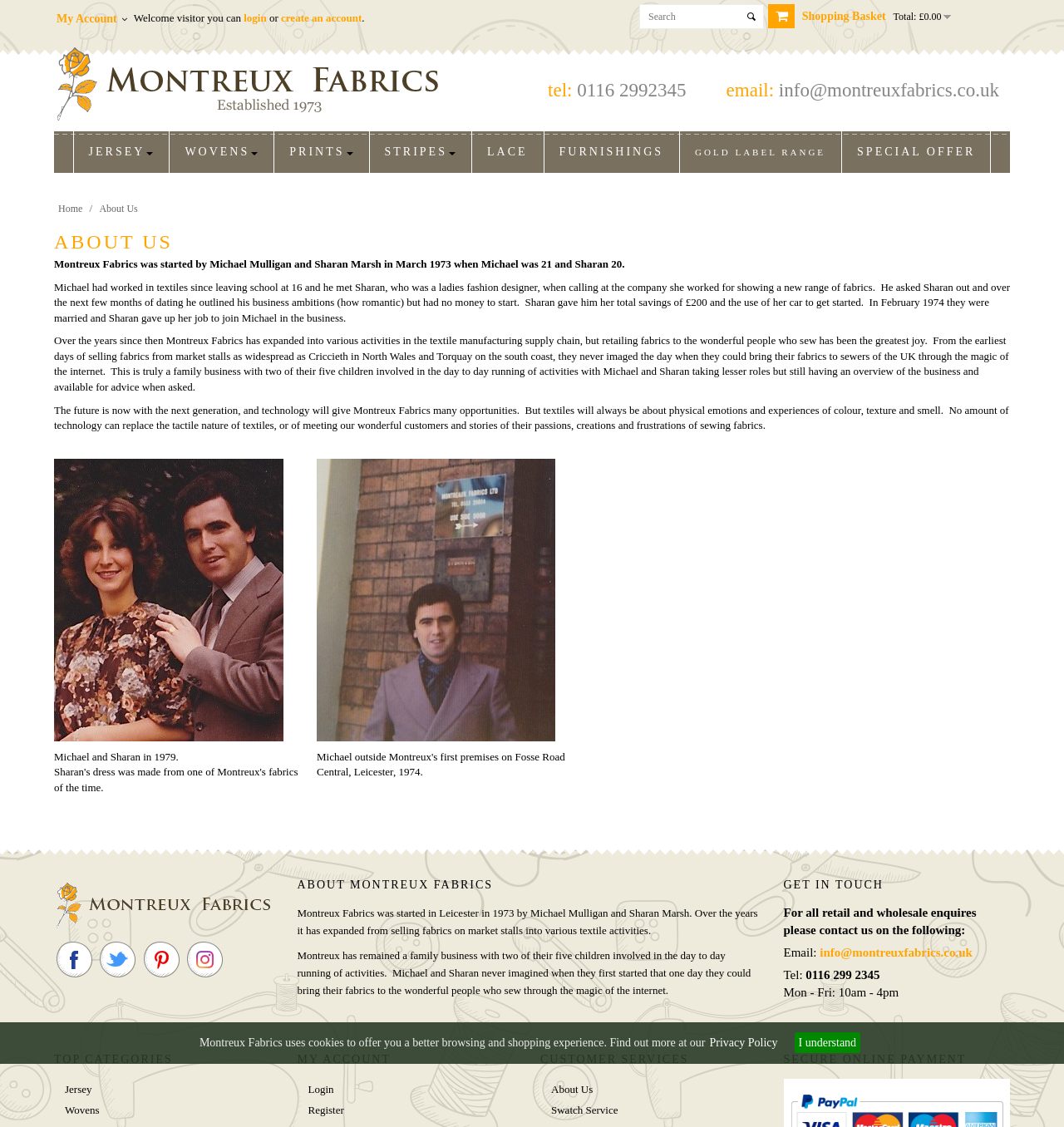Can you find the bounding box coordinates for the element to click on to achieve the instruction: "Click on My Account"?

[0.051, 0.007, 0.122, 0.027]